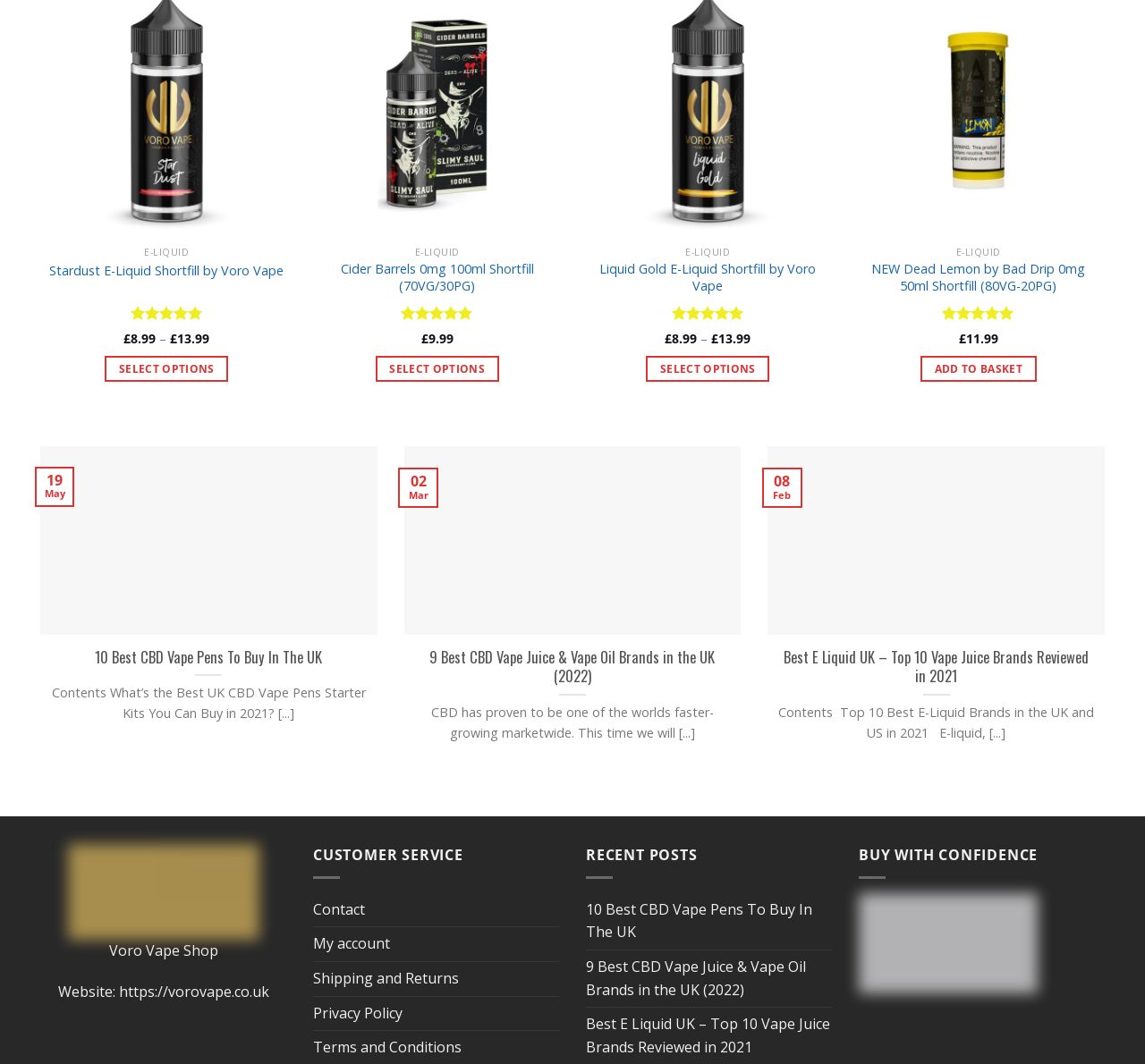What is the rating of Stardust E-Liquid Shortfill by Voro Vape?
From the image, respond with a single word or phrase.

5.00 out of 5